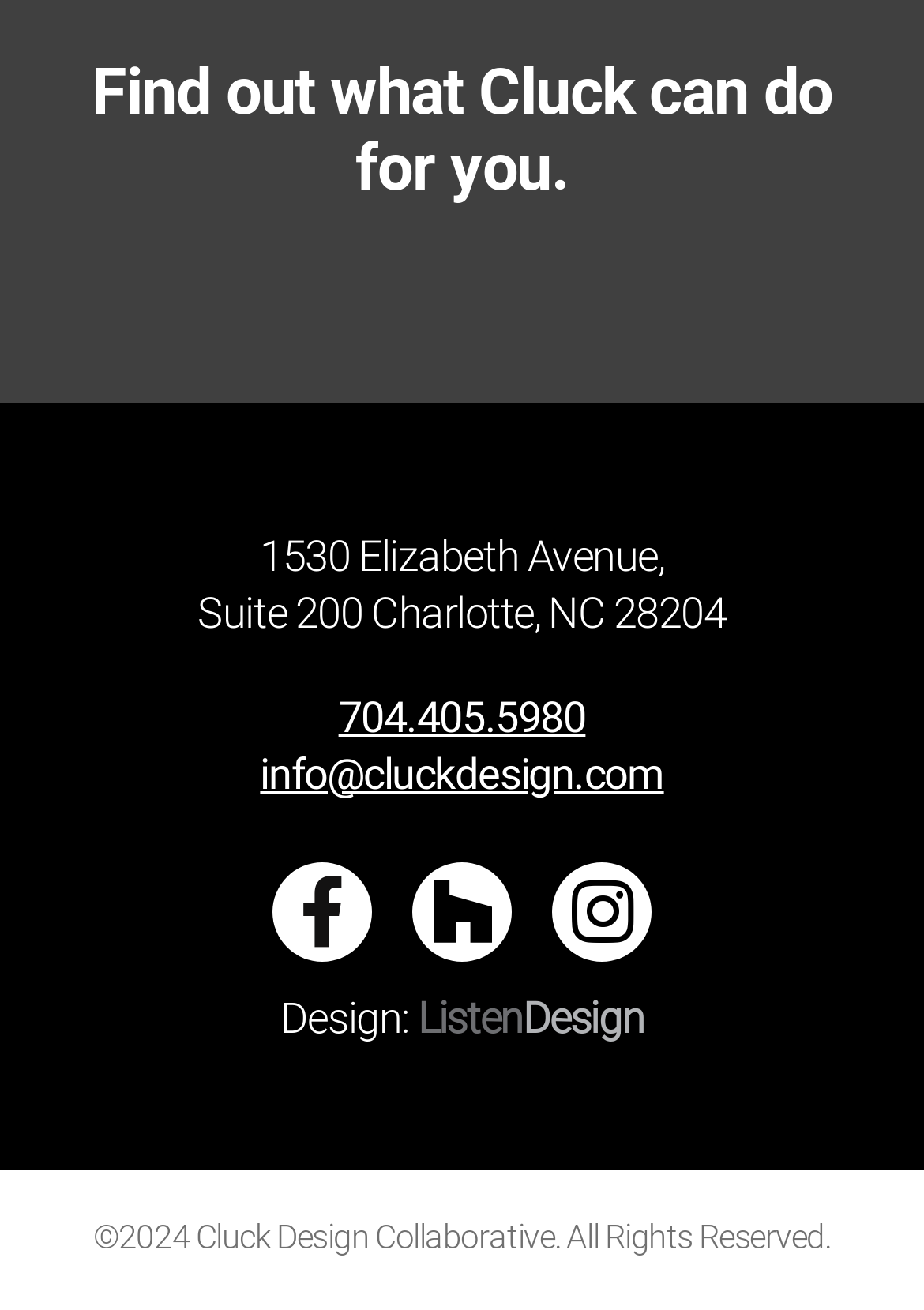What social media platforms does Cluck Design Collaborative have?
Refer to the screenshot and answer in one word or phrase.

Facebook, Houzz, Instagram